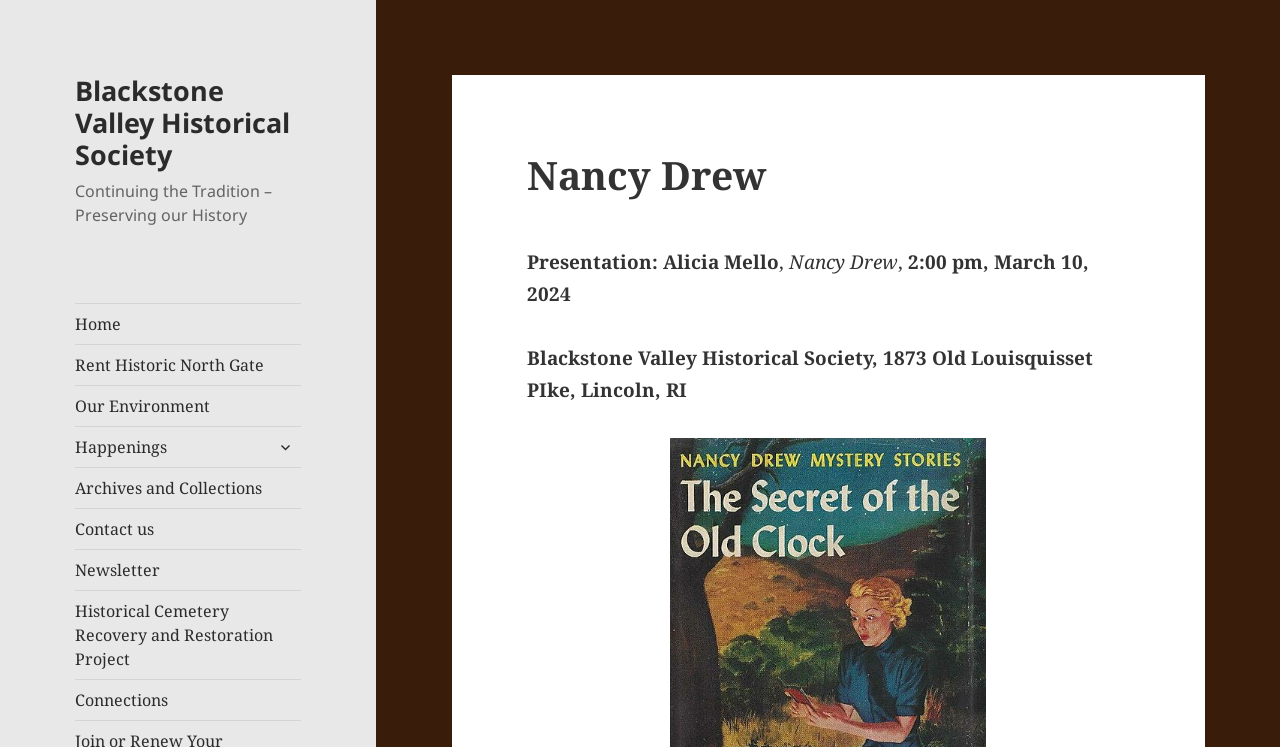Please determine the bounding box coordinates of the element to click on in order to accomplish the following task: "Expand child menu". Ensure the coordinates are four float numbers ranging from 0 to 1, i.e., [left, top, right, bottom].

[0.21, 0.576, 0.235, 0.619]